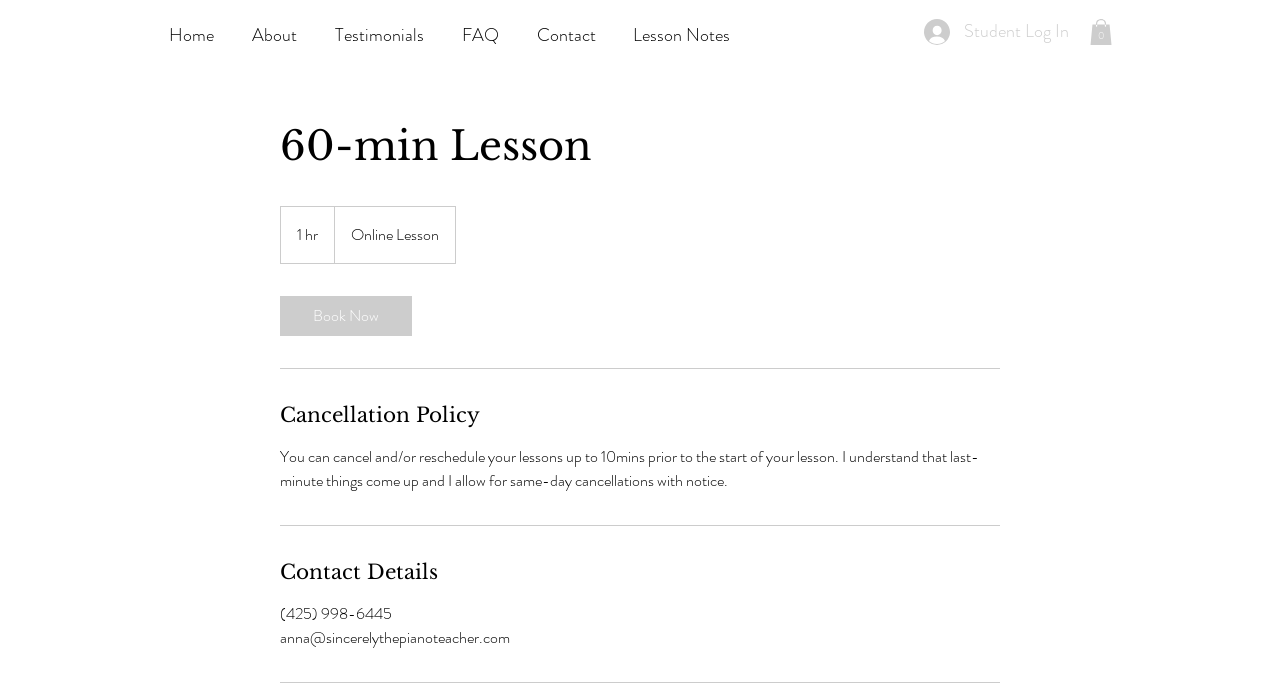What is the cancellation policy?
Give a detailed response to the question by analyzing the screenshot.

I determined the answer by reading the static text under the heading 'Cancellation Policy' which states that lessons can be cancelled and/or rescheduled up to 10 minutes prior to the start of the lesson.